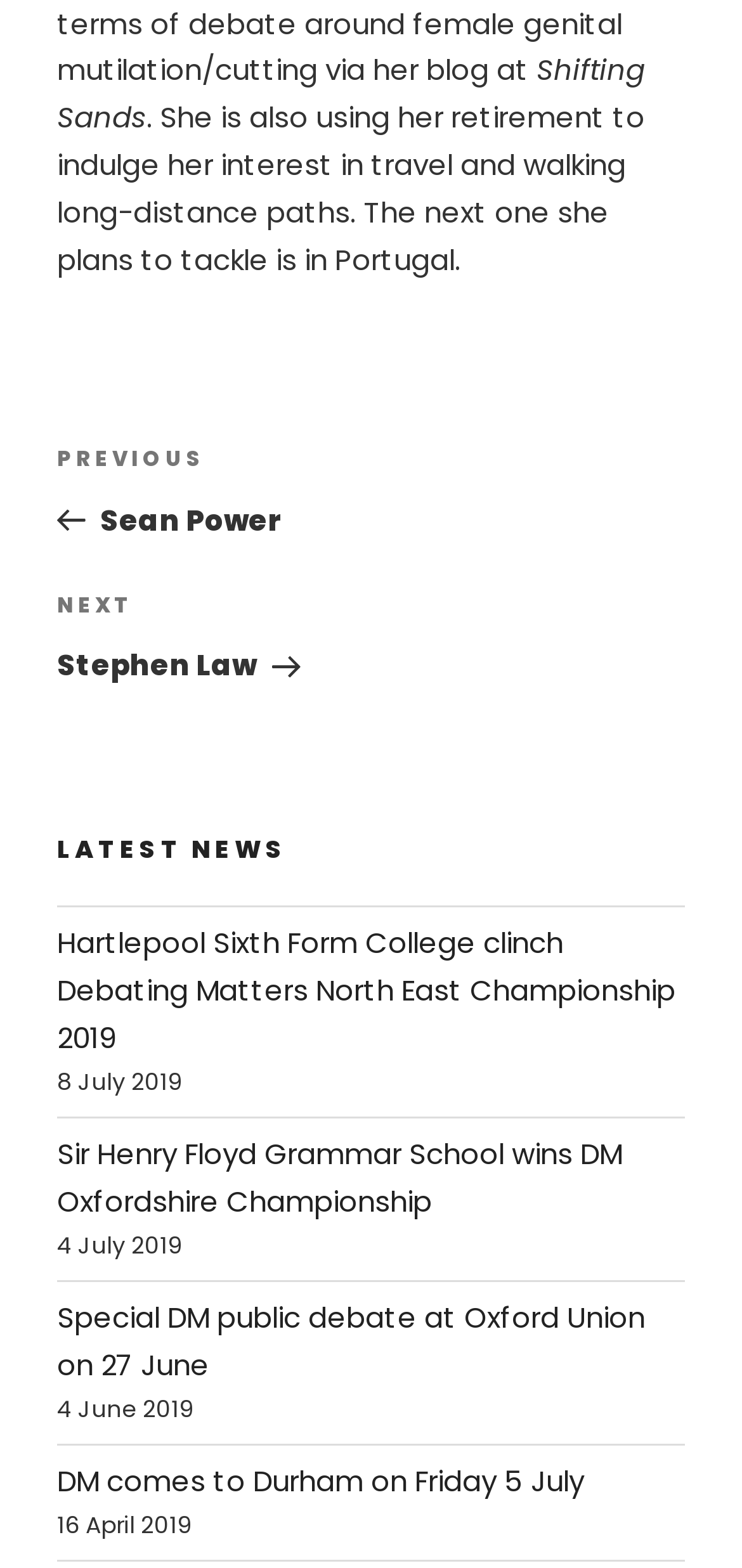Analyze the image and deliver a detailed answer to the question: What is the navigation option below the post 'Shifting Sands'?

The answer can be found in the link element 'Previous Post Sean Power', which is located below the StaticText element 'Shifting Sands' and is part of the navigation section.